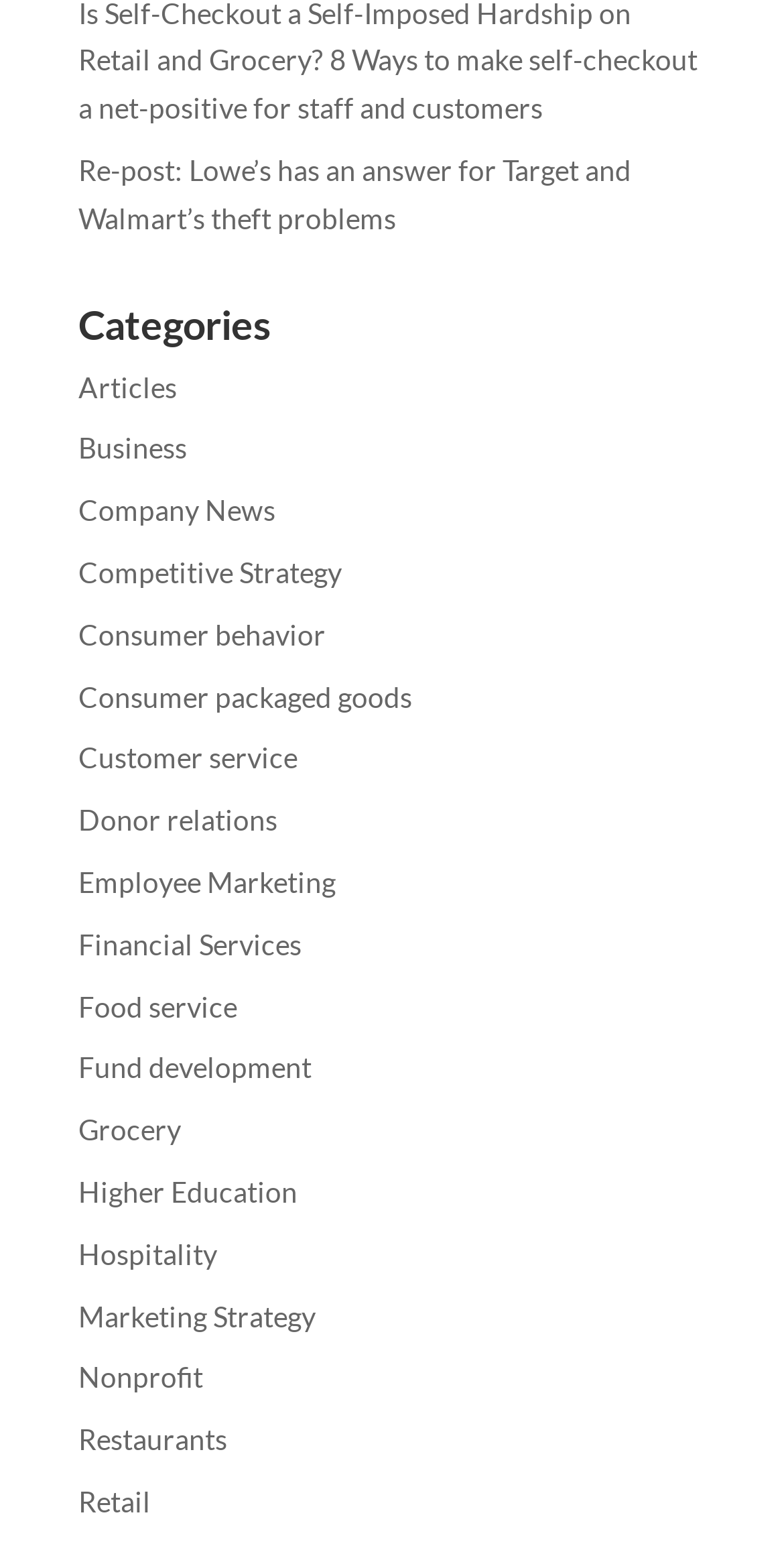Pinpoint the bounding box coordinates of the element to be clicked to execute the instruction: "View the 'Re-post: Lowe’s has an answer for Target and Walmart’s theft problems' article".

[0.1, 0.098, 0.805, 0.151]